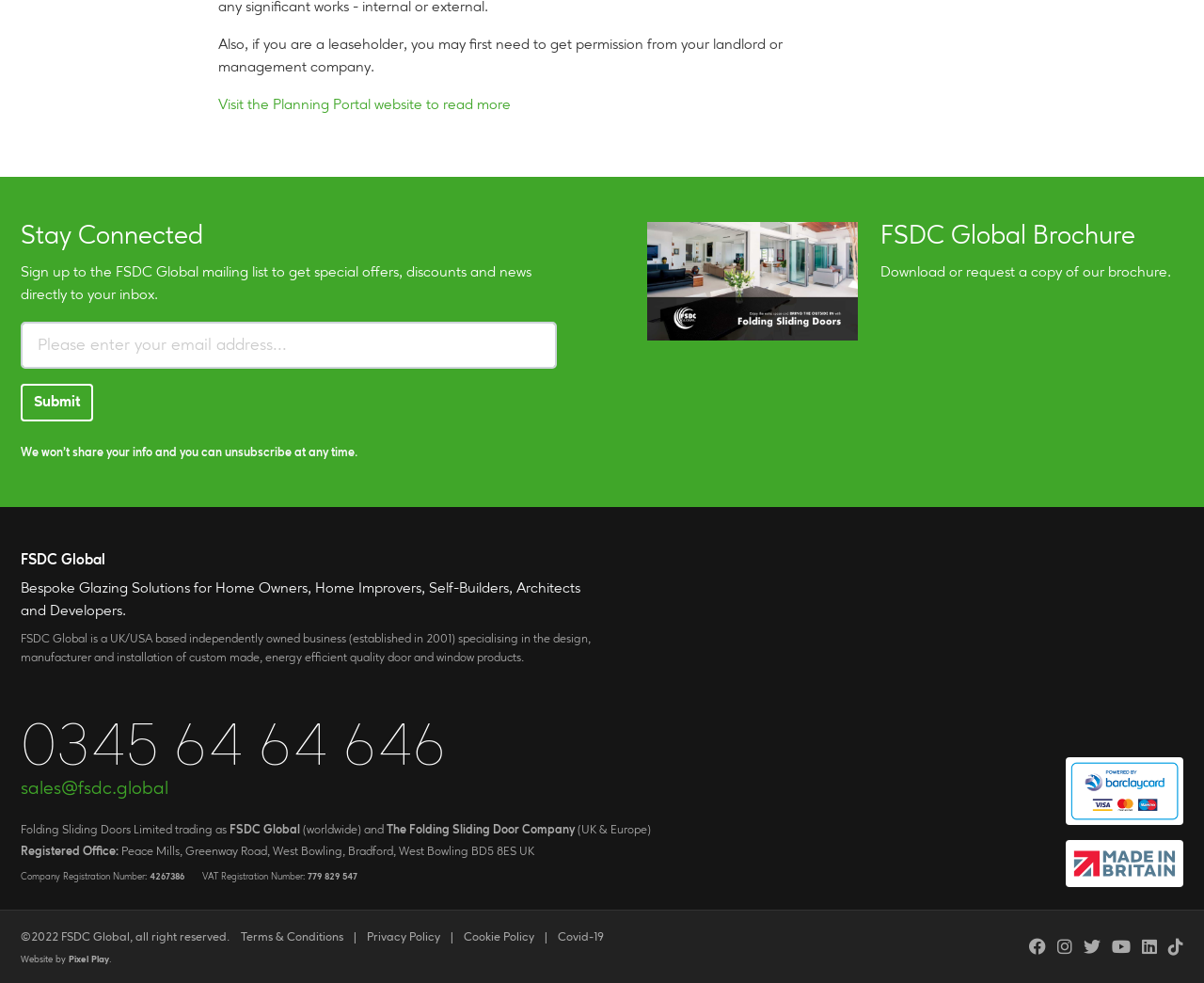What is the company's phone number?
We need a detailed and exhaustive answer to the question. Please elaborate.

I found the phone number by looking at the static text element with the content '0345 64 64 646' which is located at the bottom of the webpage.